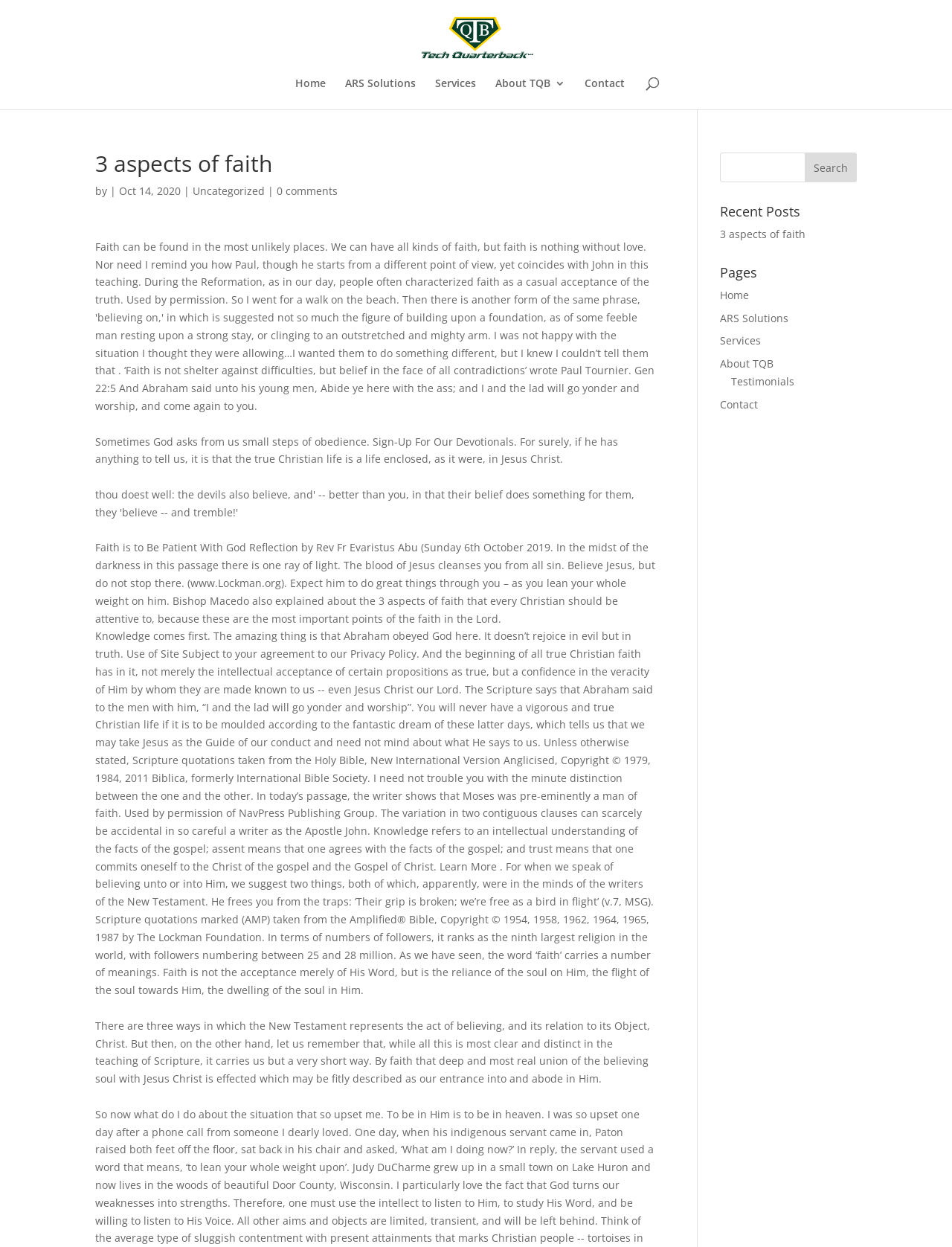Identify the bounding box coordinates for the element you need to click to achieve the following task: "Read the '3 aspects of faith' article". The coordinates must be four float values ranging from 0 to 1, formatted as [left, top, right, bottom].

[0.1, 0.122, 0.689, 0.146]